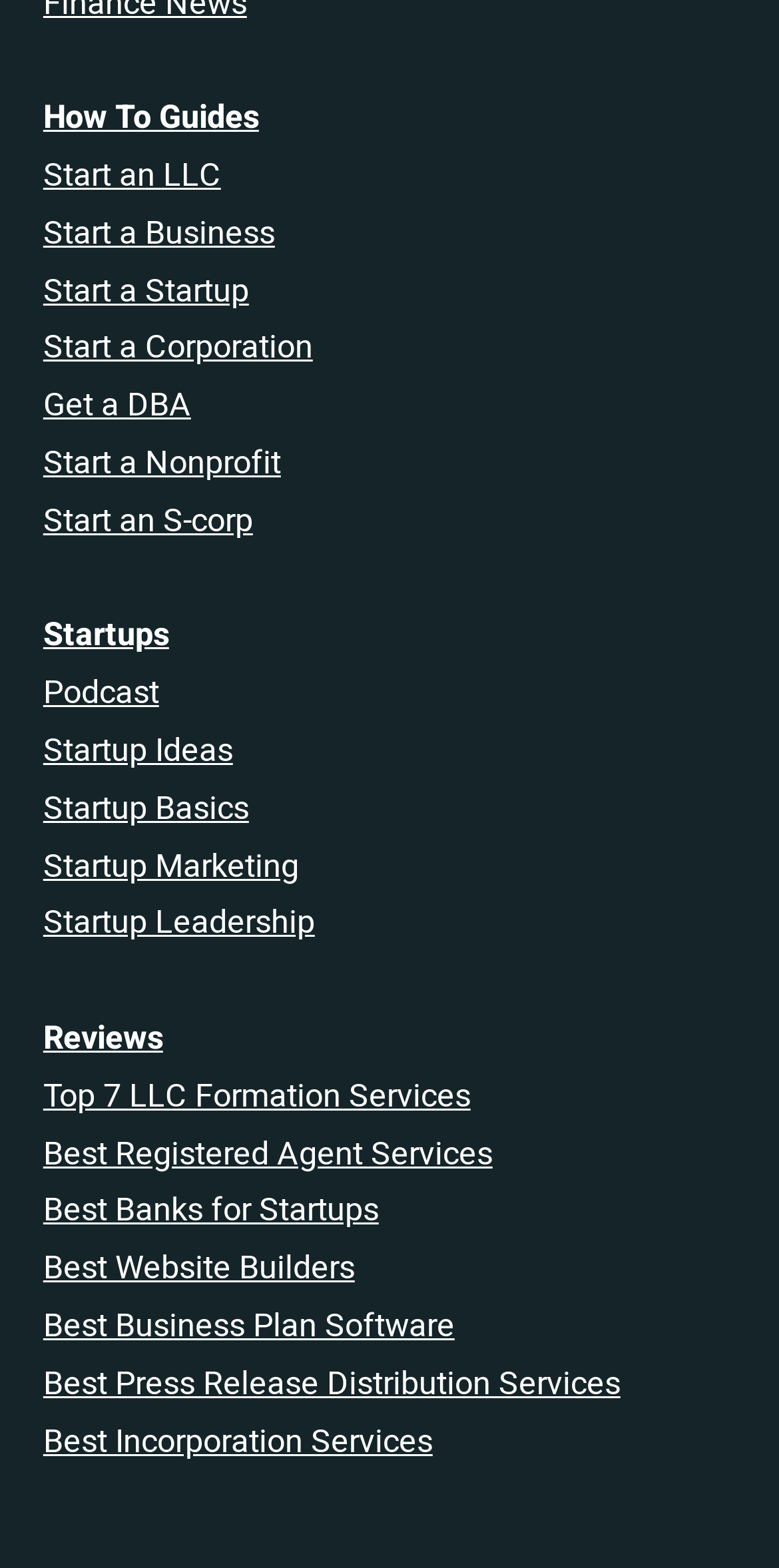How many startup-related links are on the page?
Please provide an in-depth and detailed response to the question.

I counted the number of links on the page that are related to startups, including 'Start a Startup', 'Startup Ideas', 'Startup Basics', 'Startup Marketing', 'Startup Leadership', and others. There are 15 such links in total.